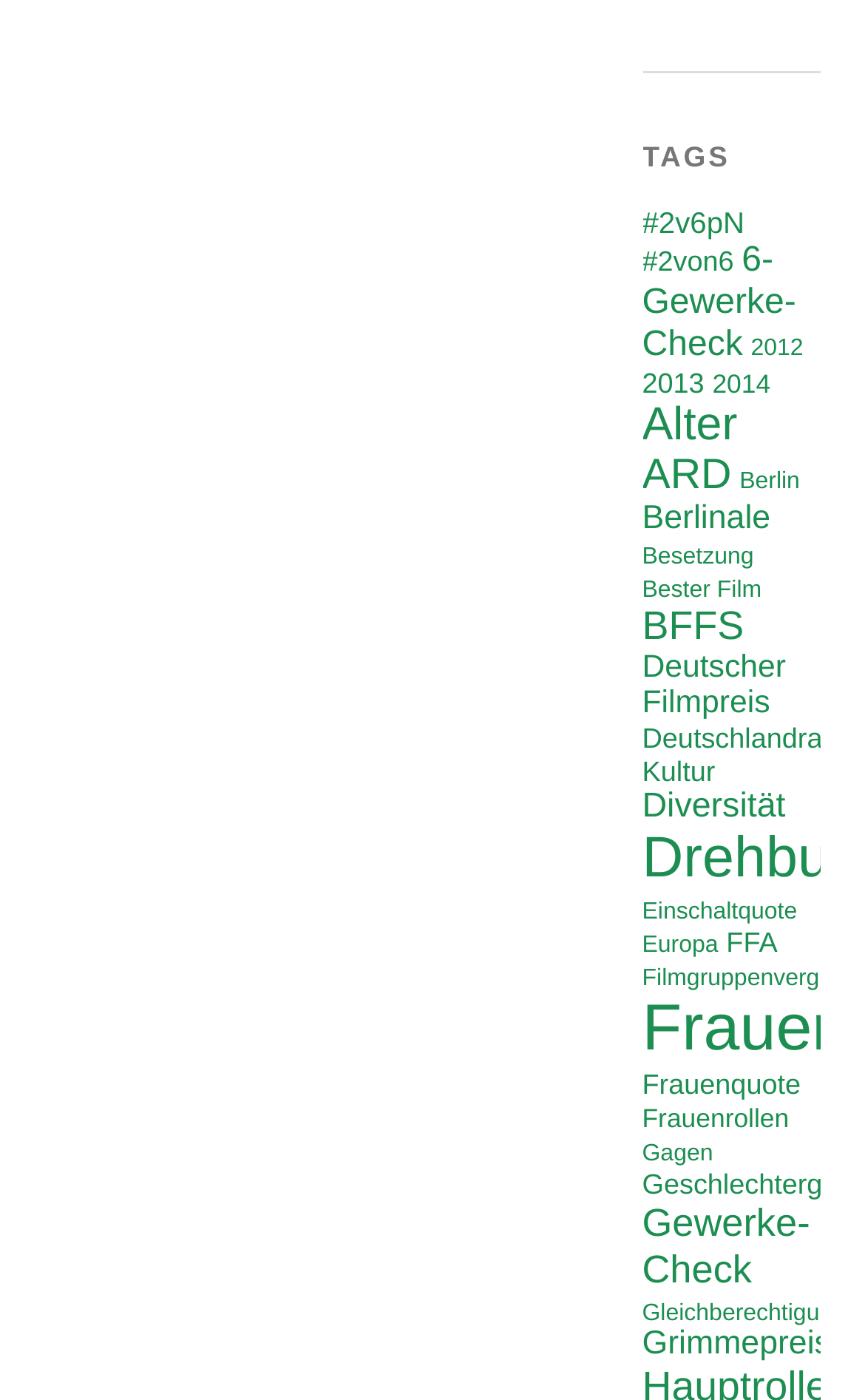Given the element description: "Submit", predict the bounding box coordinates of this UI element. The coordinates must be four float numbers between 0 and 1, given as [left, top, right, bottom].

None